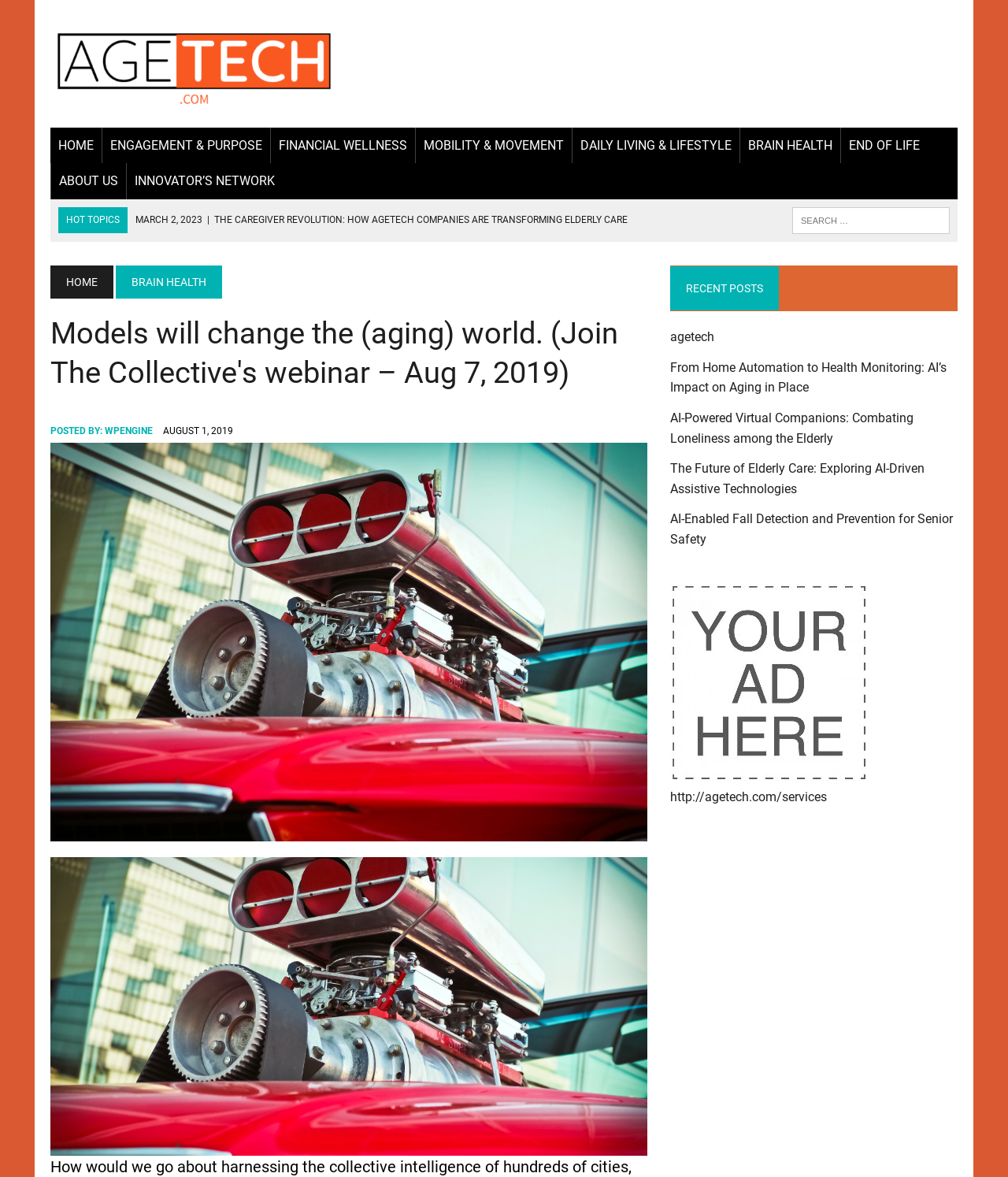Can you find the bounding box coordinates of the area I should click to execute the following instruction: "Visit the 'agetech' website"?

[0.665, 0.28, 0.709, 0.293]